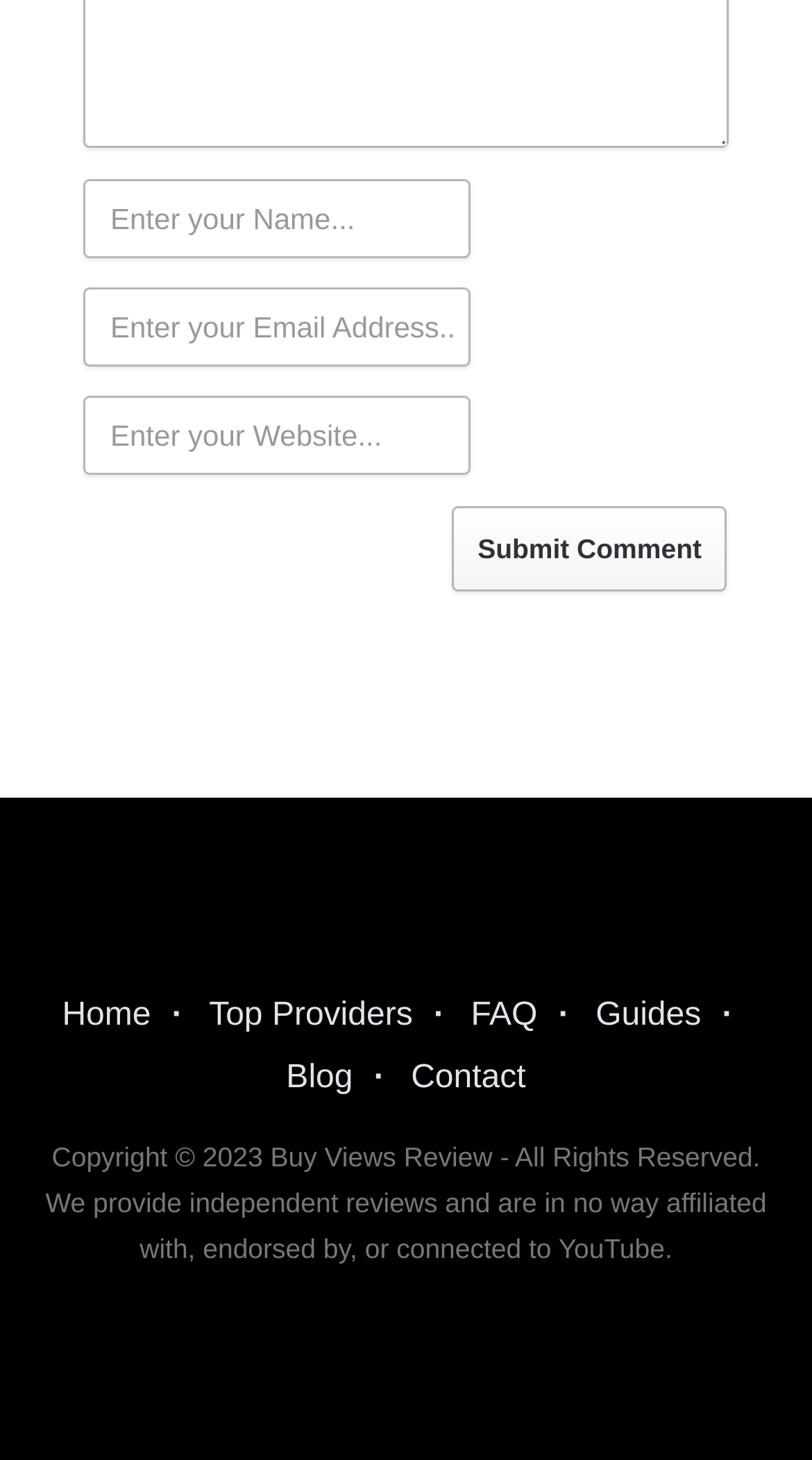Please determine the bounding box coordinates, formatted as (top-left x, top-left y, bottom-right x, bottom-right y), with all values as floating point numbers between 0 and 1. Identify the bounding box of the region described as: Buy Views Review

[0.333, 0.782, 0.606, 0.803]